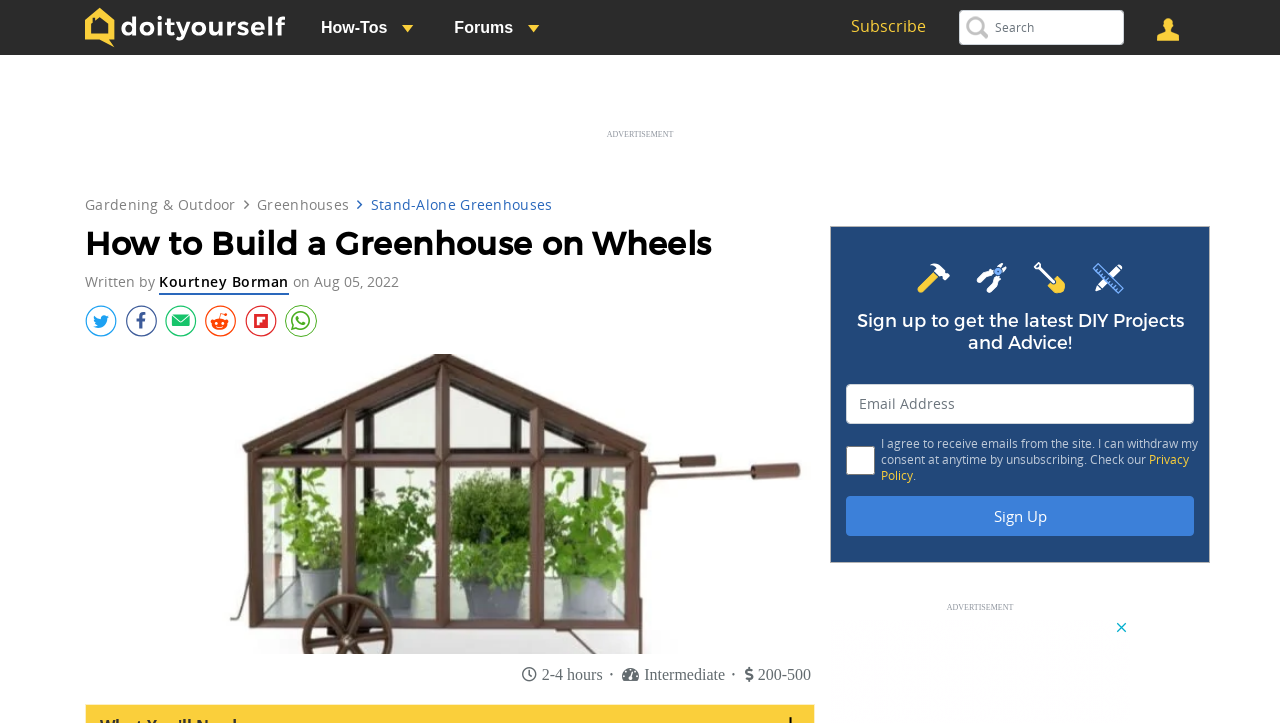Give a detailed account of the webpage's layout and content.

This webpage is about building a mobile greenhouse on wheels. At the top, there is a navigation menu with 9 links, including "DIY Home", "Forums", "Login", and "Register", among others. Below the navigation menu, there is a logo with the text "do it yourself" and an image of a mini greenhouse on wheels.

On the left side, there are three main categories: "How-Tos", "Forums", and "Gardening & Outdoor", with subcategories like "Greenhouses" and "Stand-Alone Greenhouses". The main content of the webpage is an article titled "How to Build a Greenhouse on Wheels" with a heading and a brief description. The article is written by Kourtney Borman and was published on August 5, 2022.

Below the article title, there are five social media buttons and a search bar. The main image of the article is a mini greenhouse on wheels, which takes up most of the page. At the bottom of the page, there is a section with details about the project, including the time required (2-4 hours), the difficulty level (Intermediate), and the cost ($200-500).

On the right side, there is a newsletter signup section with a heading, a text box for email address, a checkbox, and a button to sign up. There is also a link to the Privacy Policy. At the very bottom of the page, there is a small image of a DIY newsletter icon.